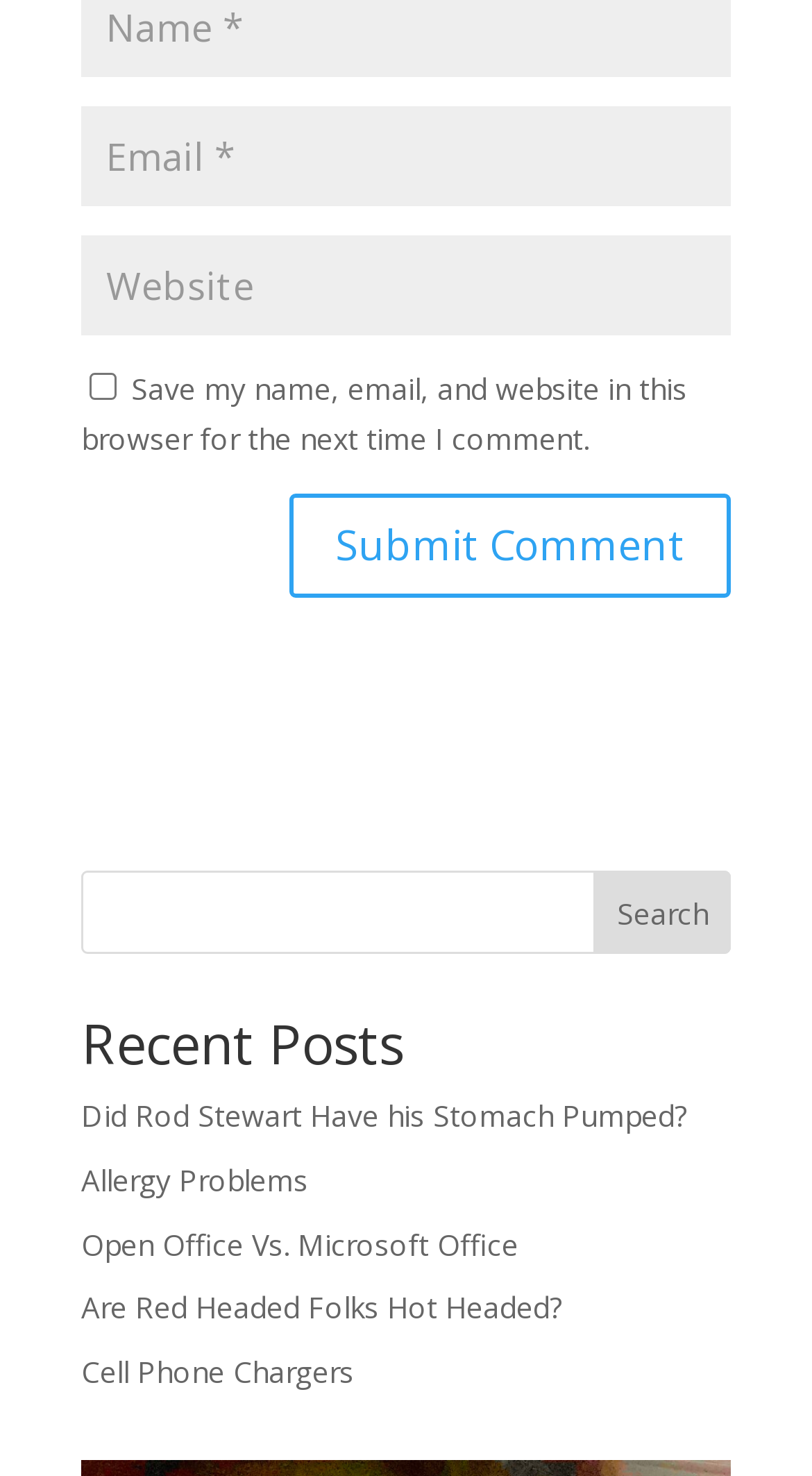What is the purpose of the checkbox?
Look at the image and respond with a one-word or short phrase answer.

Save comment info